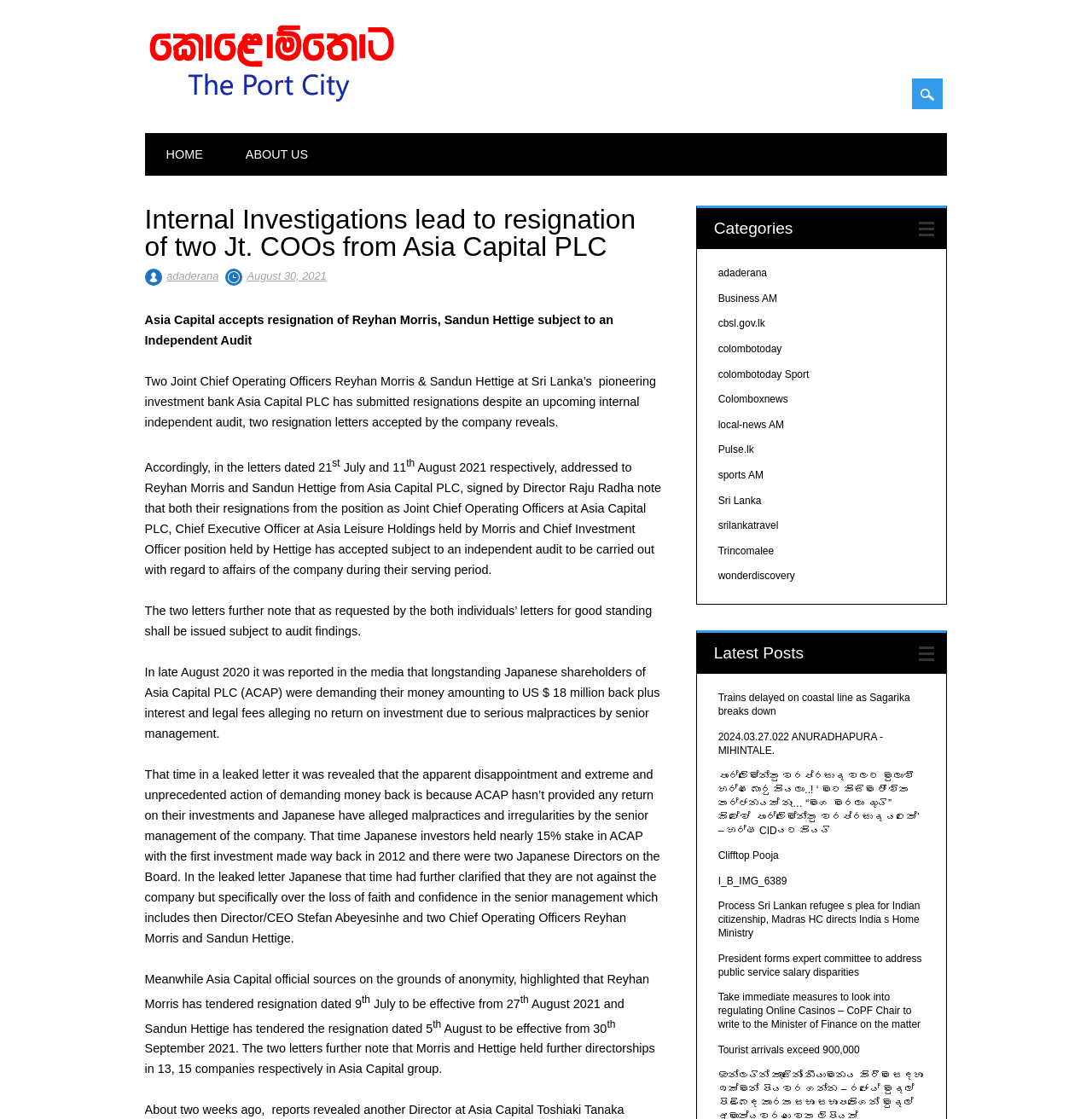Give a detailed account of the webpage, highlighting key information.

The webpage is about a news article titled "Internal Investigations lead to resignation of two Jt. COOs from Asia Capital PLC – kolomthota". At the top, there is a main menu with links to "HOME" and "ABOUT US". Below the main menu, there is a header section with a heading that matches the title of the webpage. 

To the left of the header, there is a link to "kolomthota" with an accompanying image. Below the header, there is a section with a link to "adaderana" and a date "August 30, 2021". 

The main content of the webpage is a news article that discusses the resignation of two Joint Chief Operating Officers, Reyhan Morris and Sandun Hettige, from Asia Capital PLC. The article provides details about the resignation letters, the acceptance of the resignations subject to an independent audit, and the background of the company's issues with Japanese shareholders. 

The article is divided into several paragraphs, with some superscript text indicating dates. There are no images within the article, but there are links to other news sources and websites at the bottom of the webpage, categorized under "Categories" and "Latest Posts". These links include news articles with titles such as "Trains delayed on coastal line as Sagarika breaks down" and "President forms expert committee to address public service salary disparities".